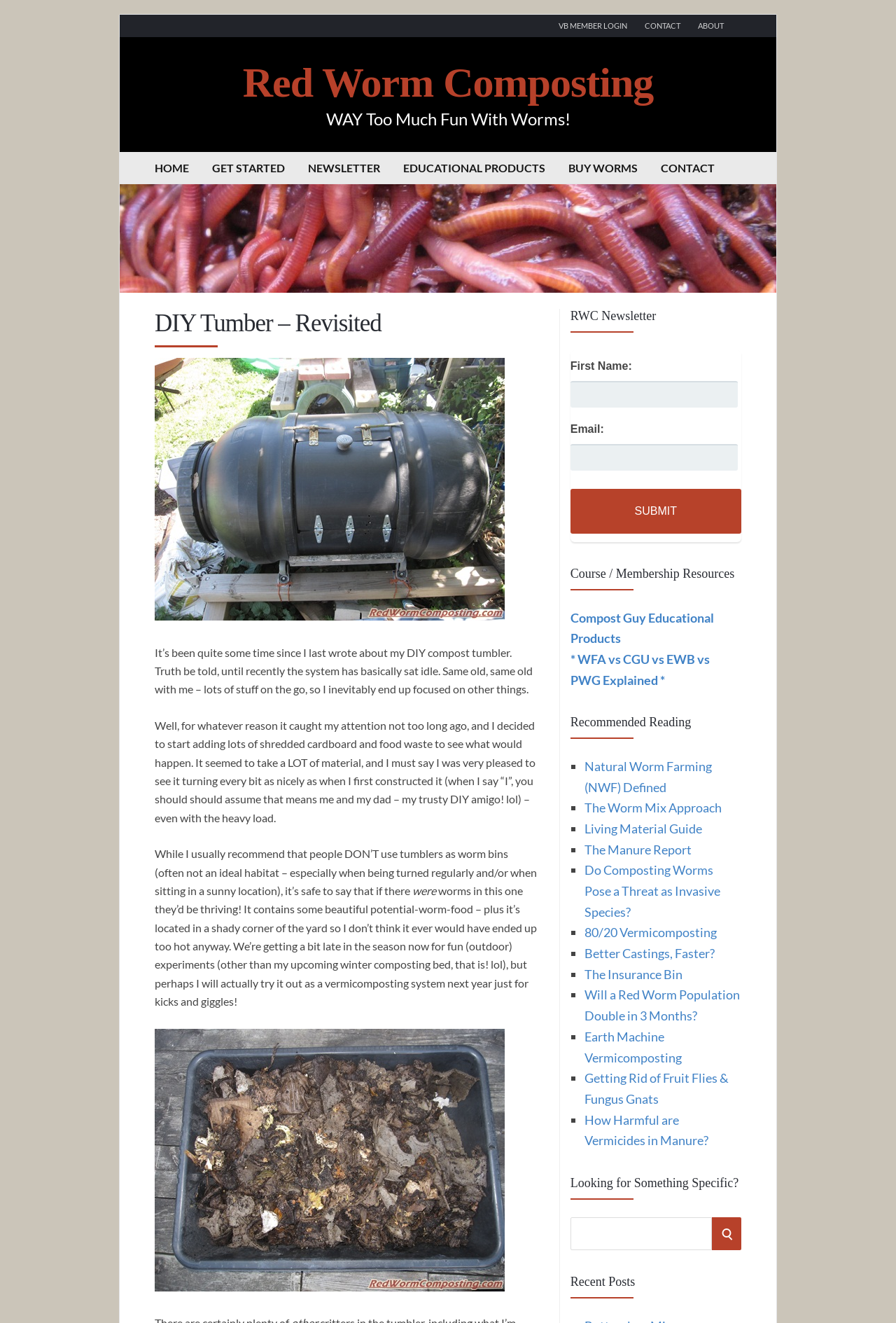How many recommended reading links are there?
Look at the image and respond to the question as thoroughly as possible.

I counted the links under the 'Recommended Reading' heading and found that there are 12 links, each marked with a '■' symbol, and they are 'Natural Worm Farming (NWF) Defined', 'The Worm Mix Approach', 'Living Material Guide', and so on.